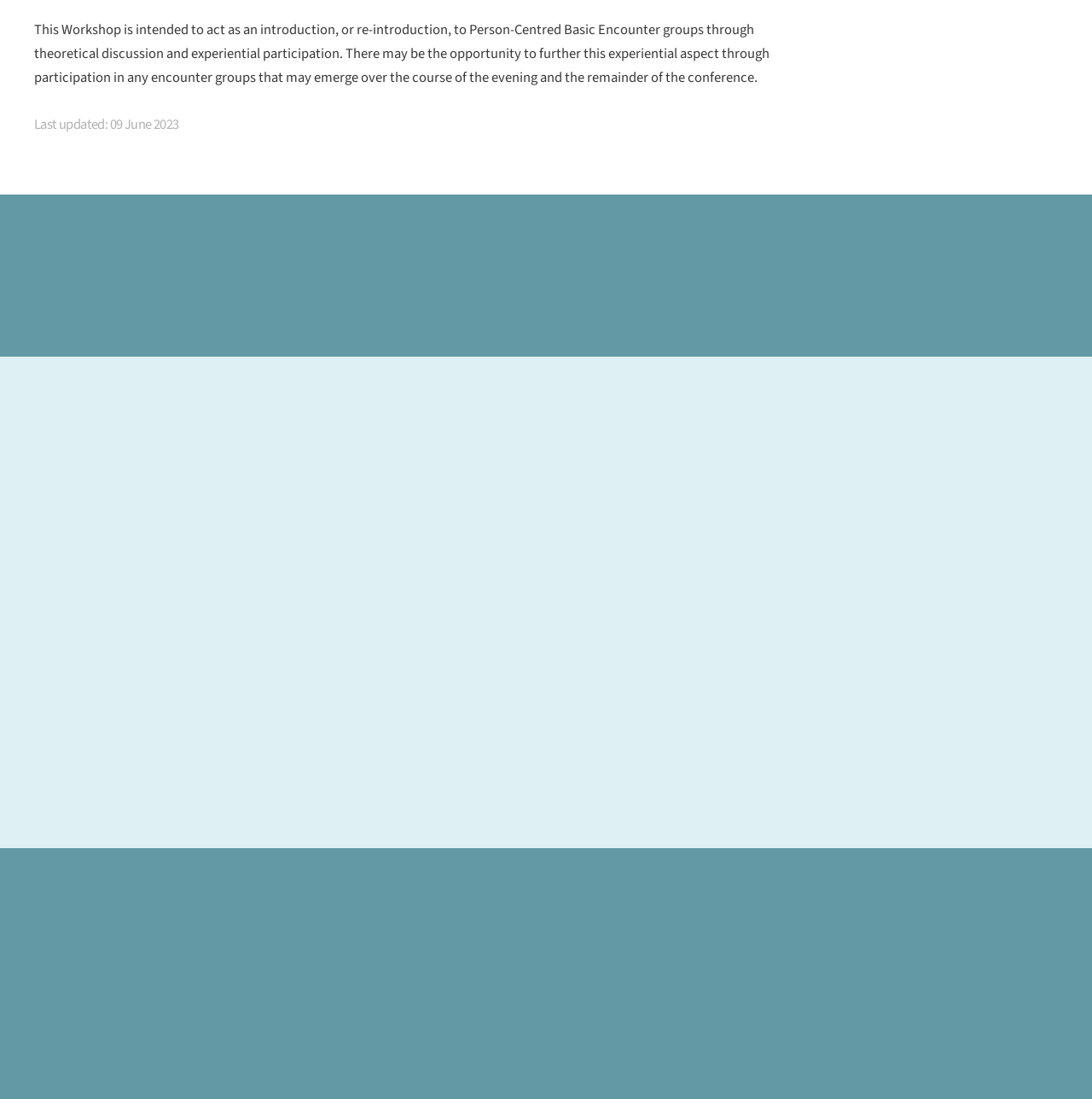Please identify the bounding box coordinates of the element on the webpage that should be clicked to follow this instruction: "Learn more about the Person Centred Association". The bounding box coordinates should be given as four float numbers between 0 and 1, formatted as [left, top, right, bottom].

[0.412, 0.262, 0.588, 0.301]